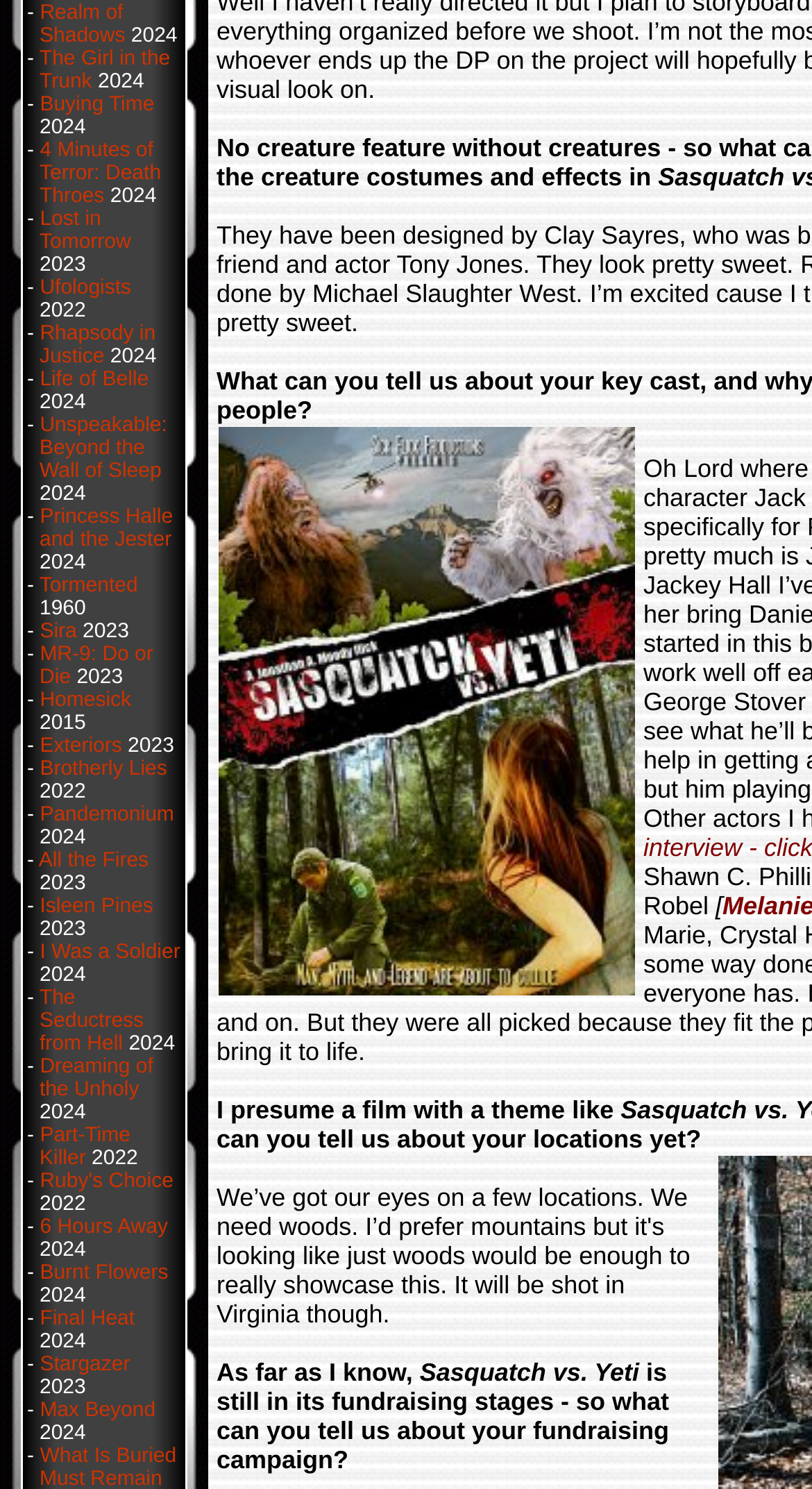What is the text following 'As far as I know,' on the webpage?
Based on the visual details in the image, please answer the question thoroughly.

I looked at the StaticText elements on the webpage and found the text 'As far as I know,' followed by 'Sasquatch vs. Yeti'.